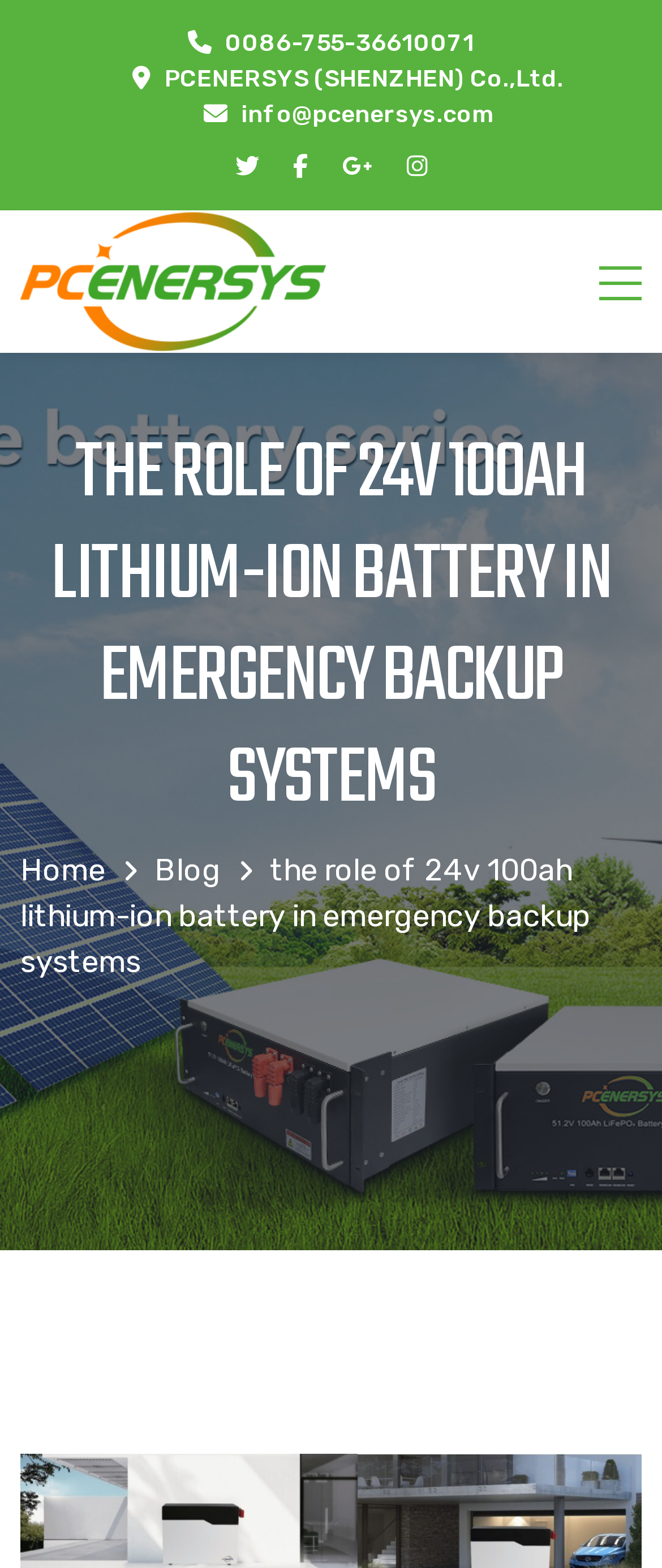Determine the bounding box coordinates of the element's region needed to click to follow the instruction: "Click the phone number to contact". Provide these coordinates as four float numbers between 0 and 1, formatted as [left, top, right, bottom].

[0.34, 0.018, 0.717, 0.037]